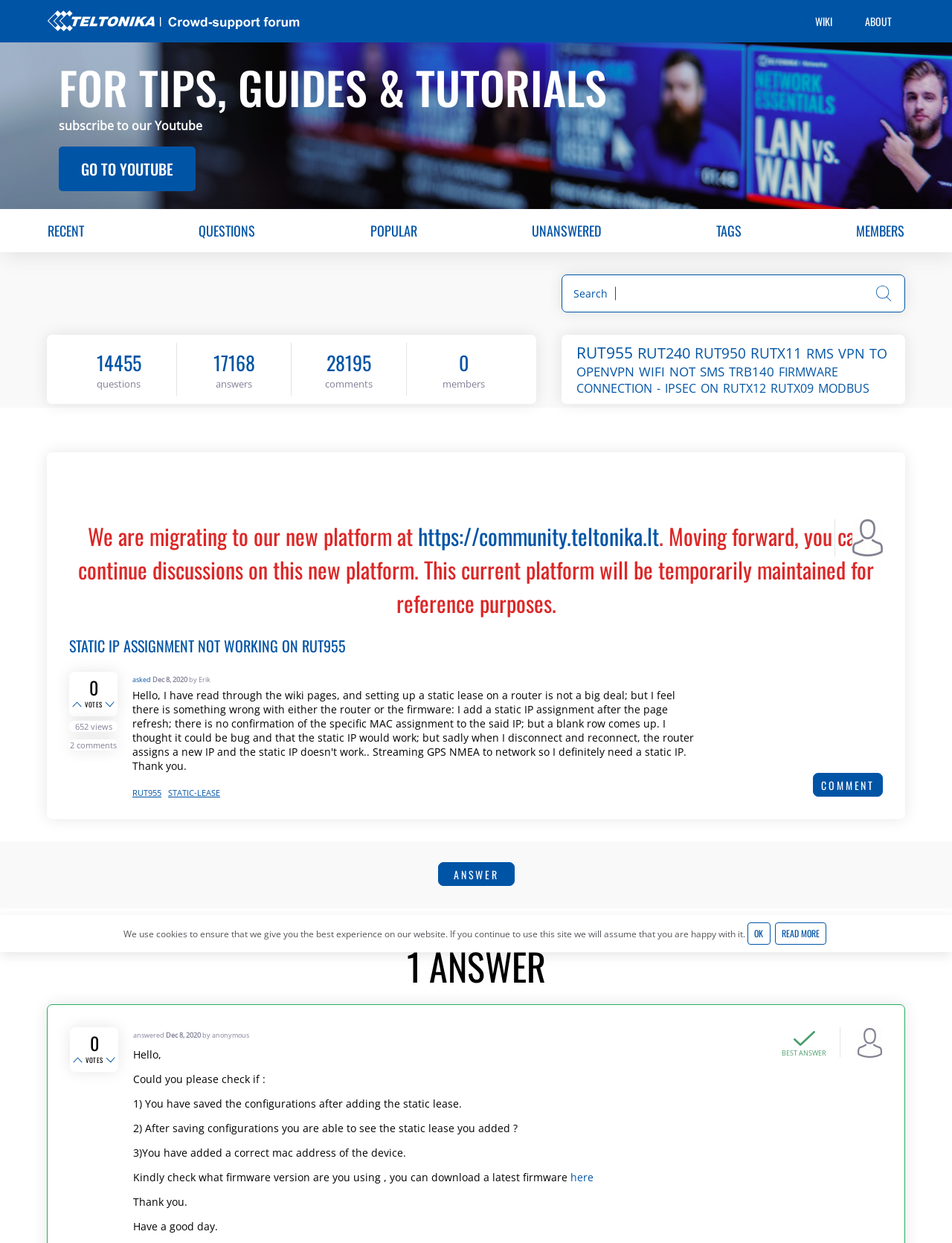Could you indicate the bounding box coordinates of the region to click in order to complete this instruction: "View RUT955 details".

[0.606, 0.275, 0.668, 0.292]